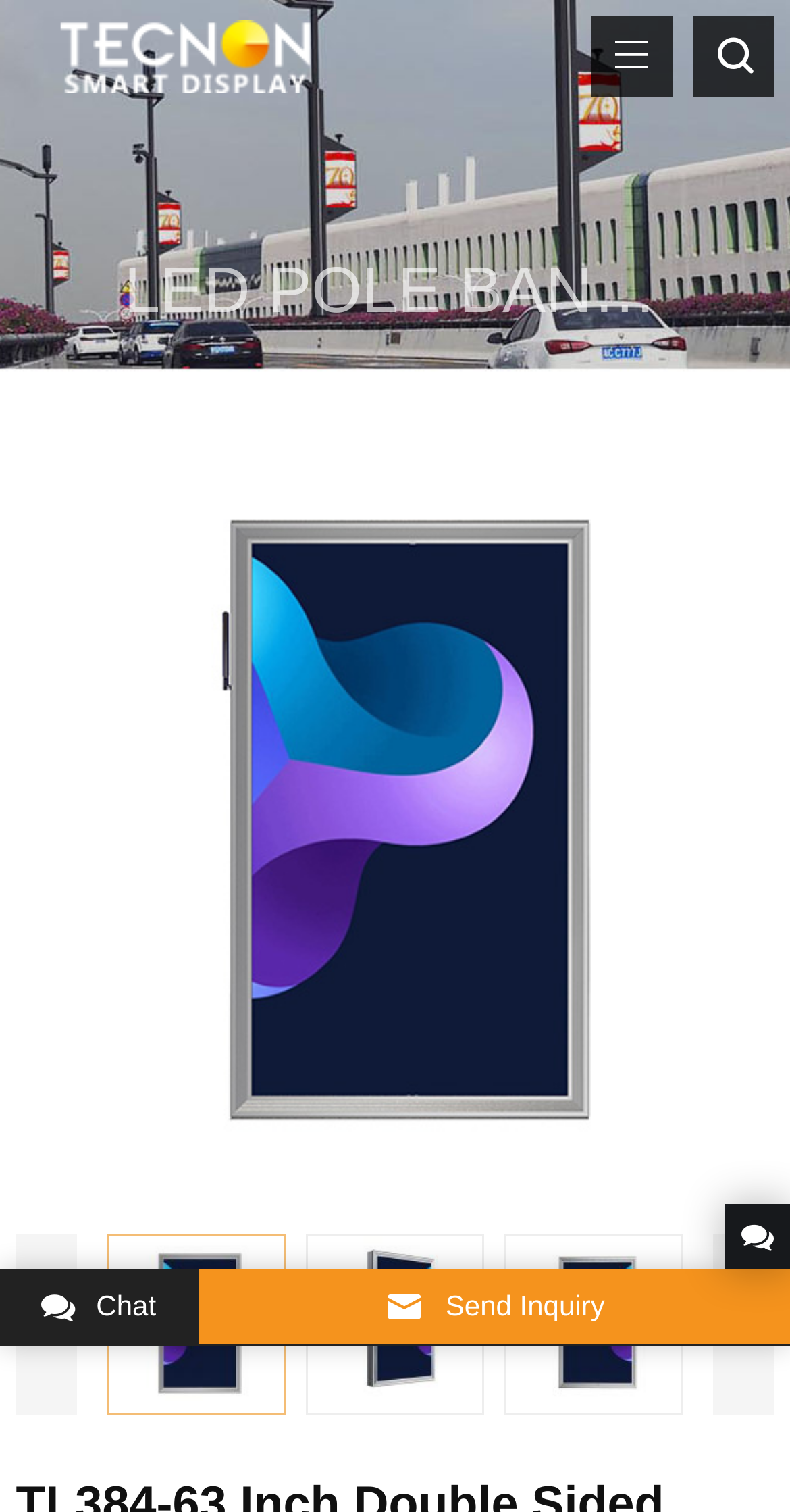How many images are below the 'LED POLE BANNER' heading?
Look at the image and respond with a one-word or short-phrase answer.

4